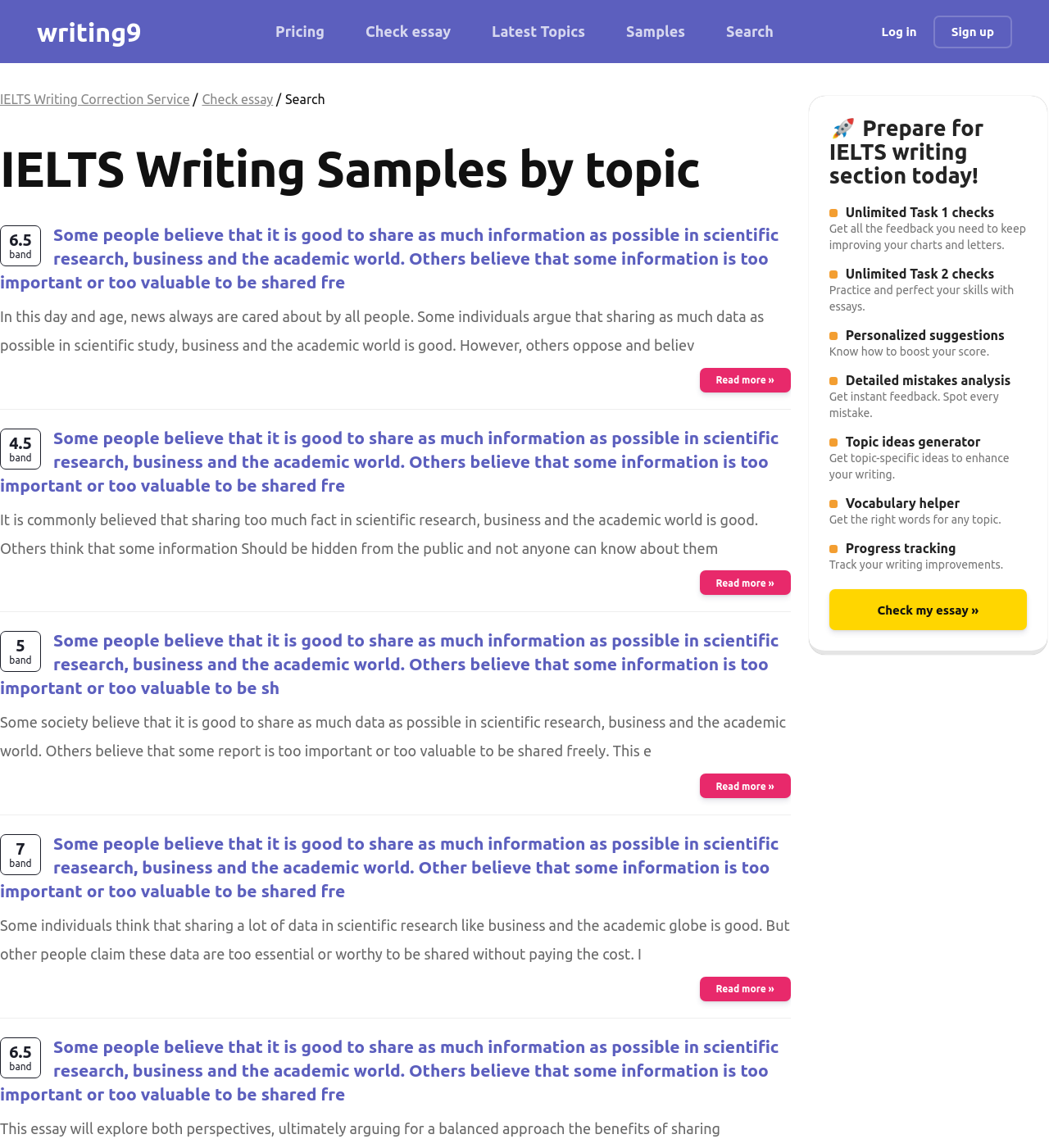Please locate the bounding box coordinates of the element that needs to be clicked to achieve the following instruction: "Click on 'Sign up'". The coordinates should be four float numbers between 0 and 1, i.e., [left, top, right, bottom].

[0.89, 0.013, 0.965, 0.042]